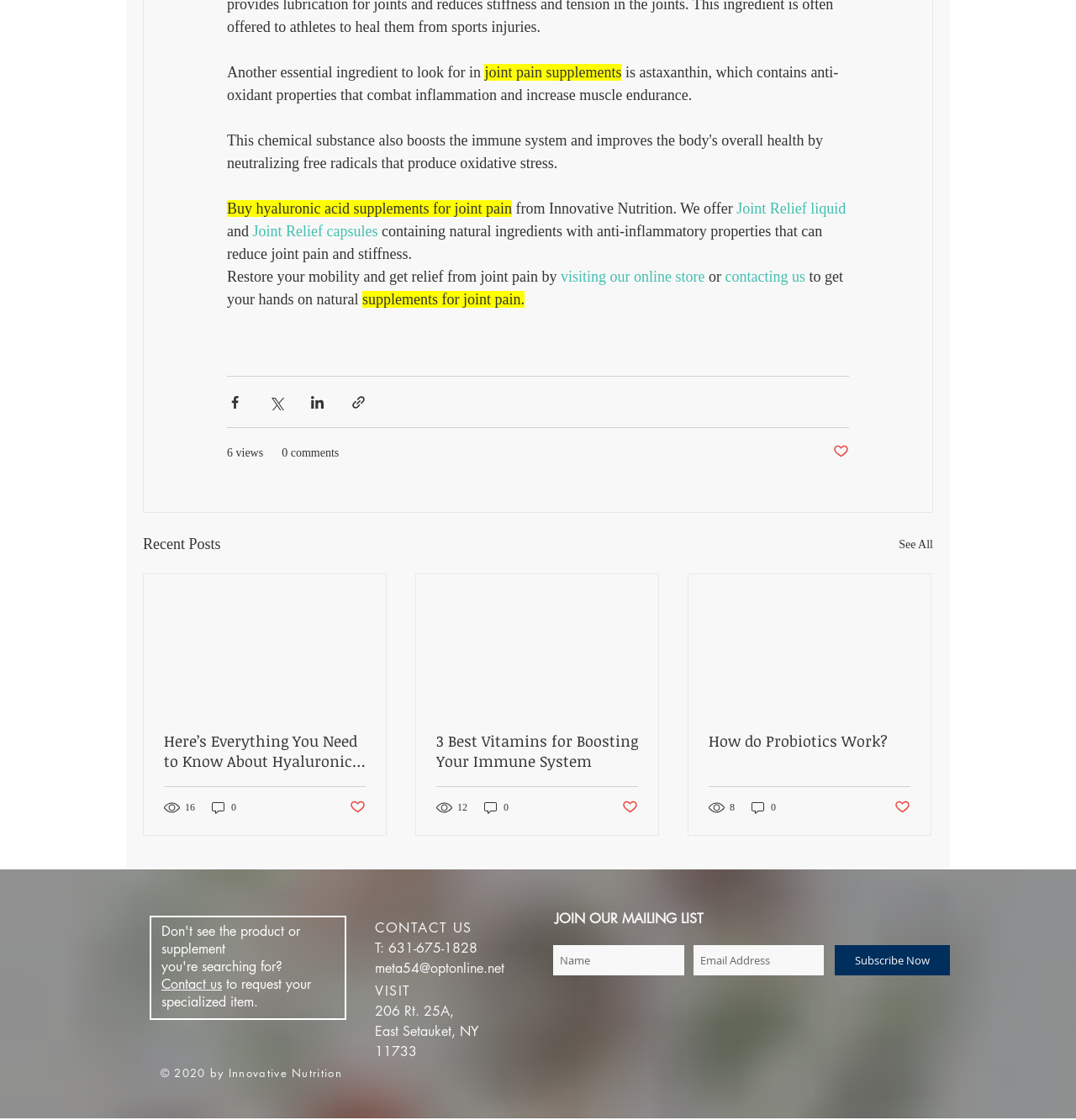Identify the bounding box coordinates for the UI element described as follows: Joint Relief capsules. Use the format (top-left x, top-left y, bottom-right x, bottom-right y) and ensure all values are floating point numbers between 0 and 1.

[0.235, 0.199, 0.351, 0.214]